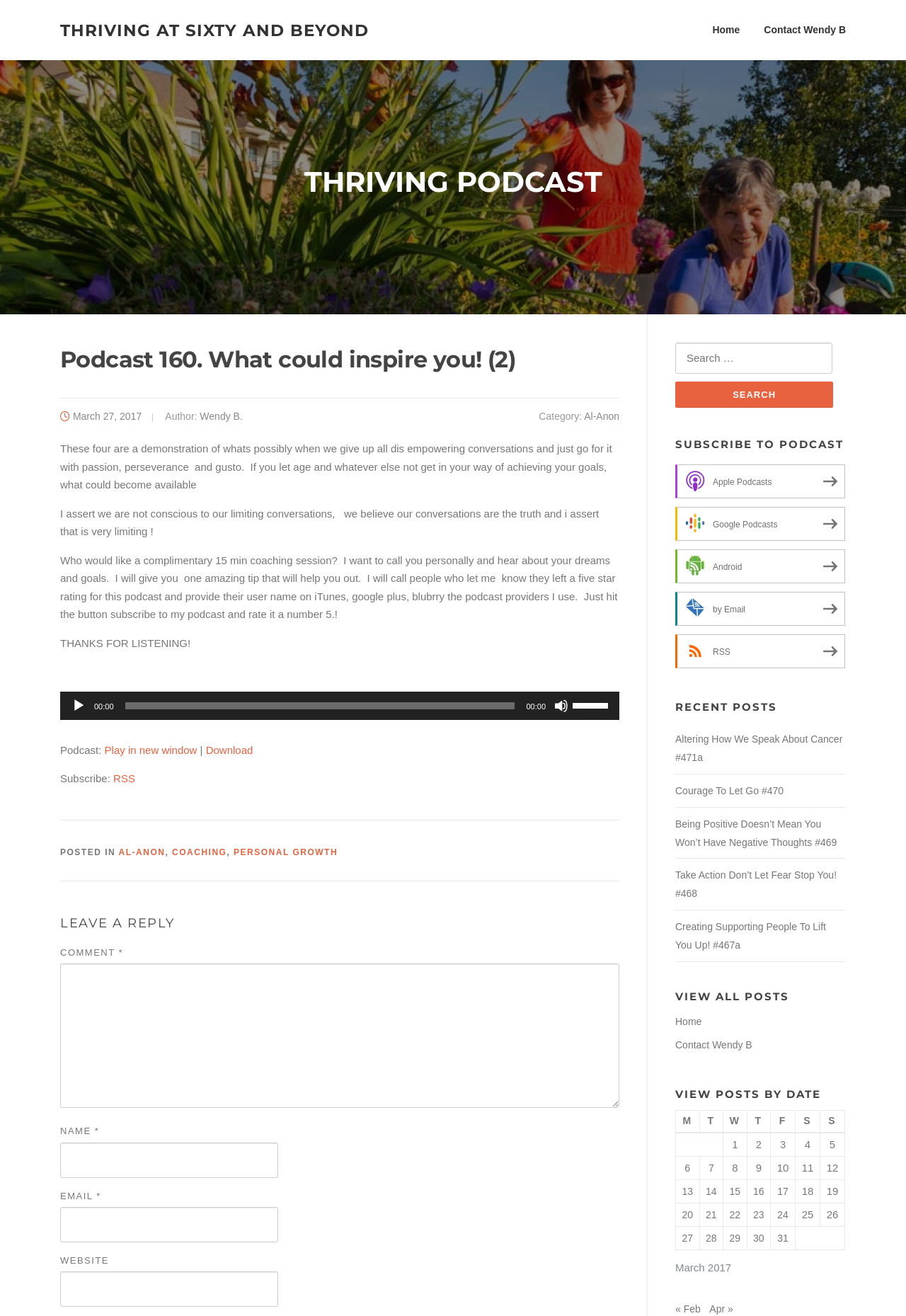Can you find the bounding box coordinates for the UI element given this description: "Apr »"? Provide the coordinates as four float numbers between 0 and 1: [left, top, right, bottom].

[0.783, 0.99, 0.809, 0.999]